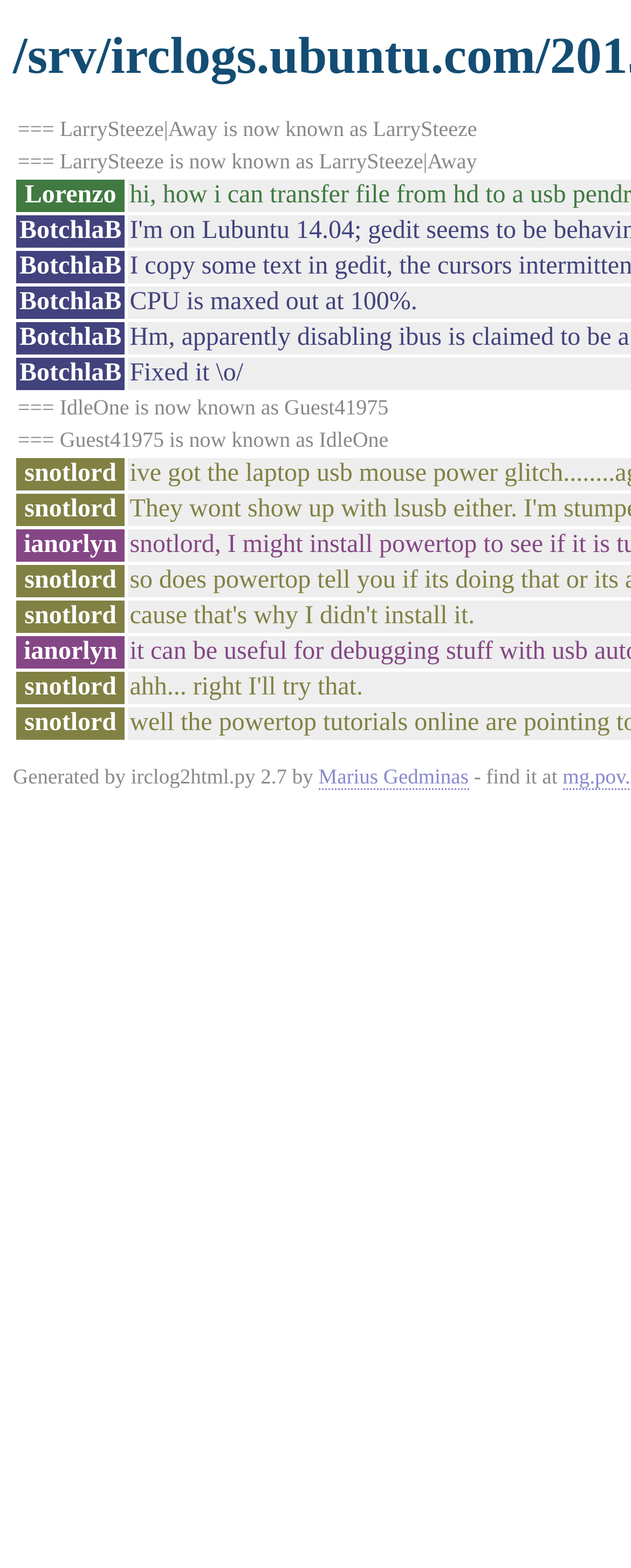What is the format of the conversation?
Give a detailed explanation using the information visible in the image.

The webpage appears to be an IRC log, which is a format used to display conversations from Internet Relay Chat (IRC) channels. The rowheader elements and the structure of the webpage suggest that it is an IRC log.